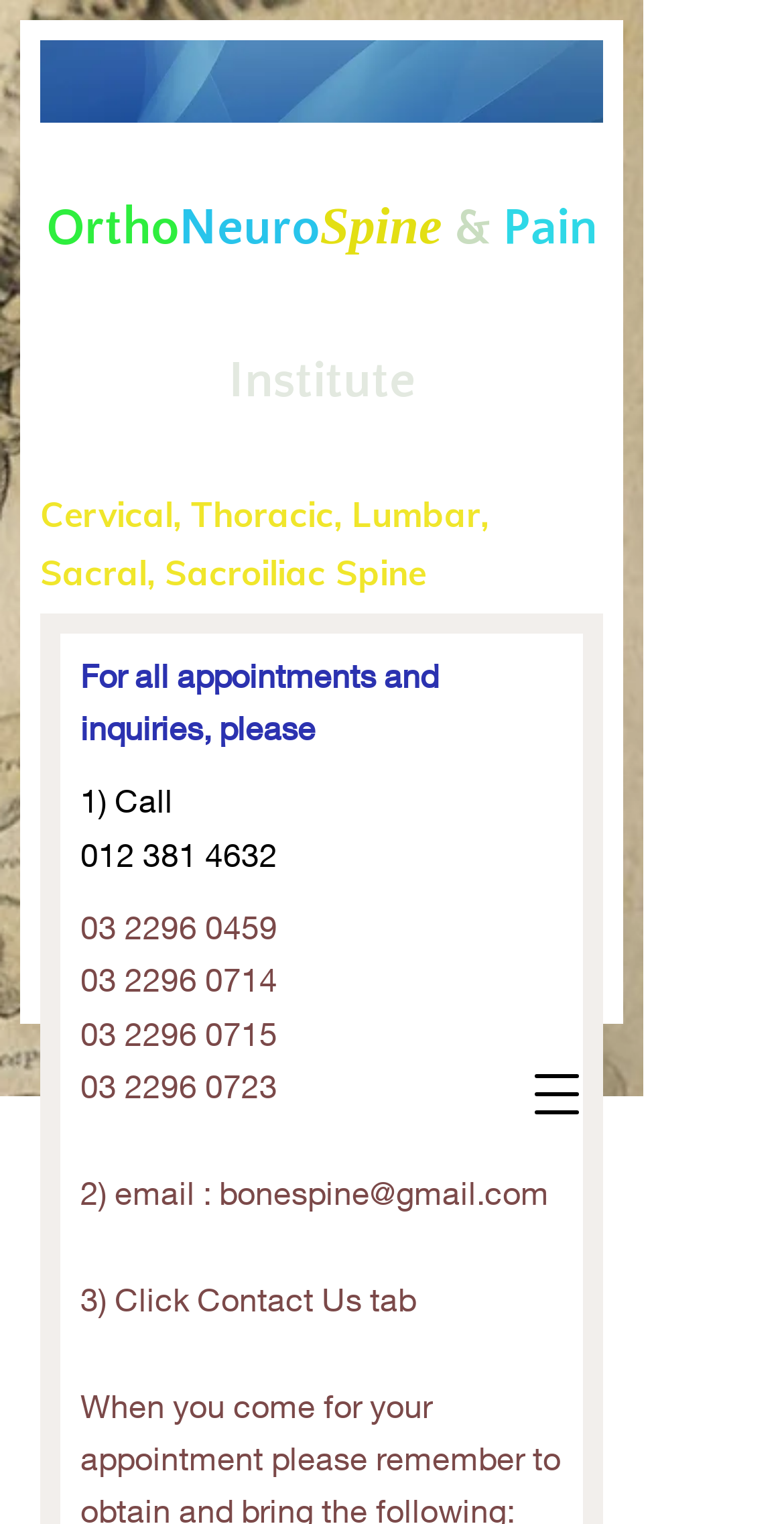Please give the bounding box coordinates of the area that should be clicked to fulfill the following instruction: "Click Contact Us tab". The coordinates should be in the format of four float numbers from 0 to 1, i.e., [left, top, right, bottom].

[0.103, 0.839, 0.531, 0.864]